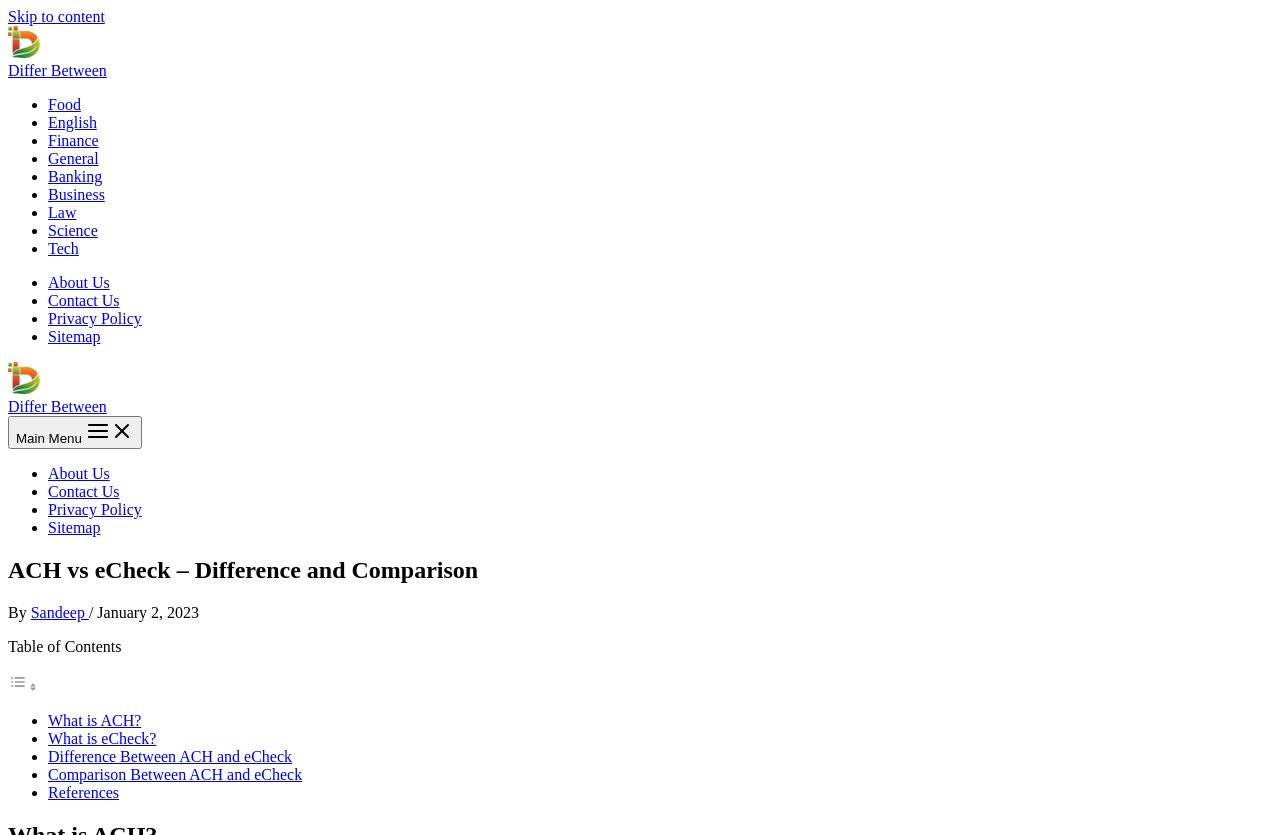Can you find and provide the main heading text of this webpage?

ACH vs eCheck – Difference and Comparison